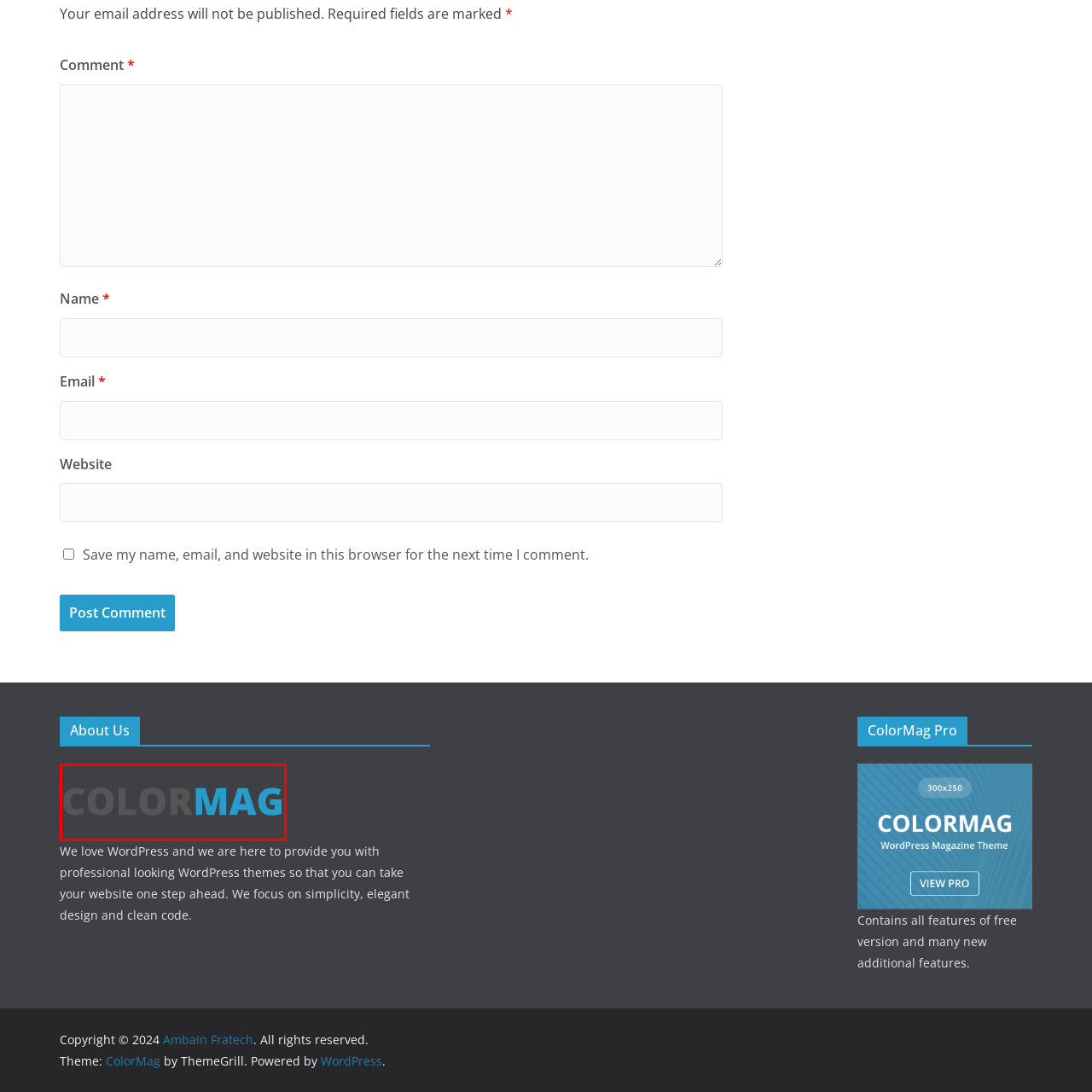Focus on the image enclosed by the red outline and give a short answer: What is the design style of the COLORMAG logo?

modern and stylized